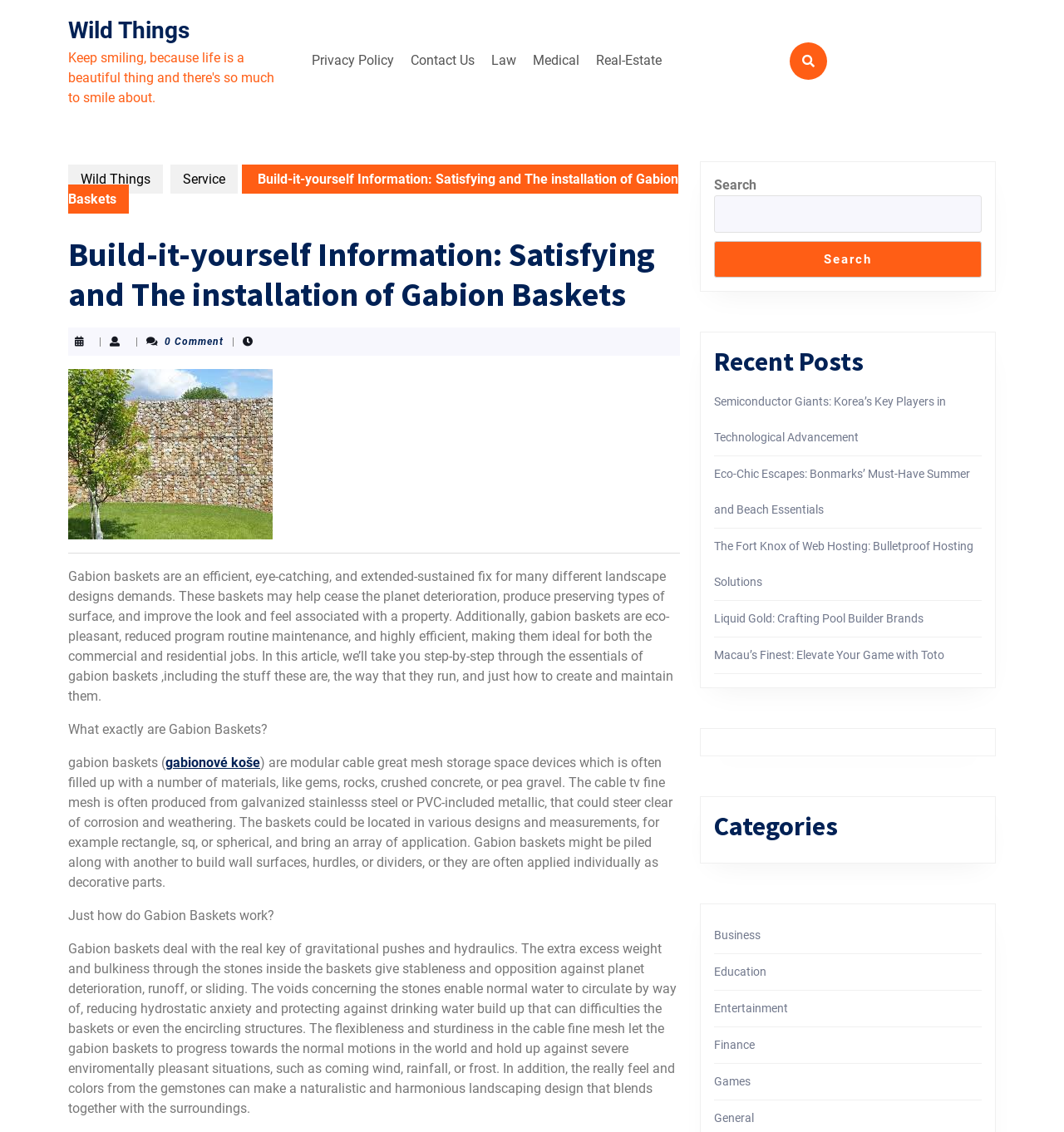Given the description: "Wild Things", determine the bounding box coordinates of the UI element. The coordinates should be formatted as four float numbers between 0 and 1, [left, top, right, bottom].

[0.064, 0.145, 0.153, 0.171]